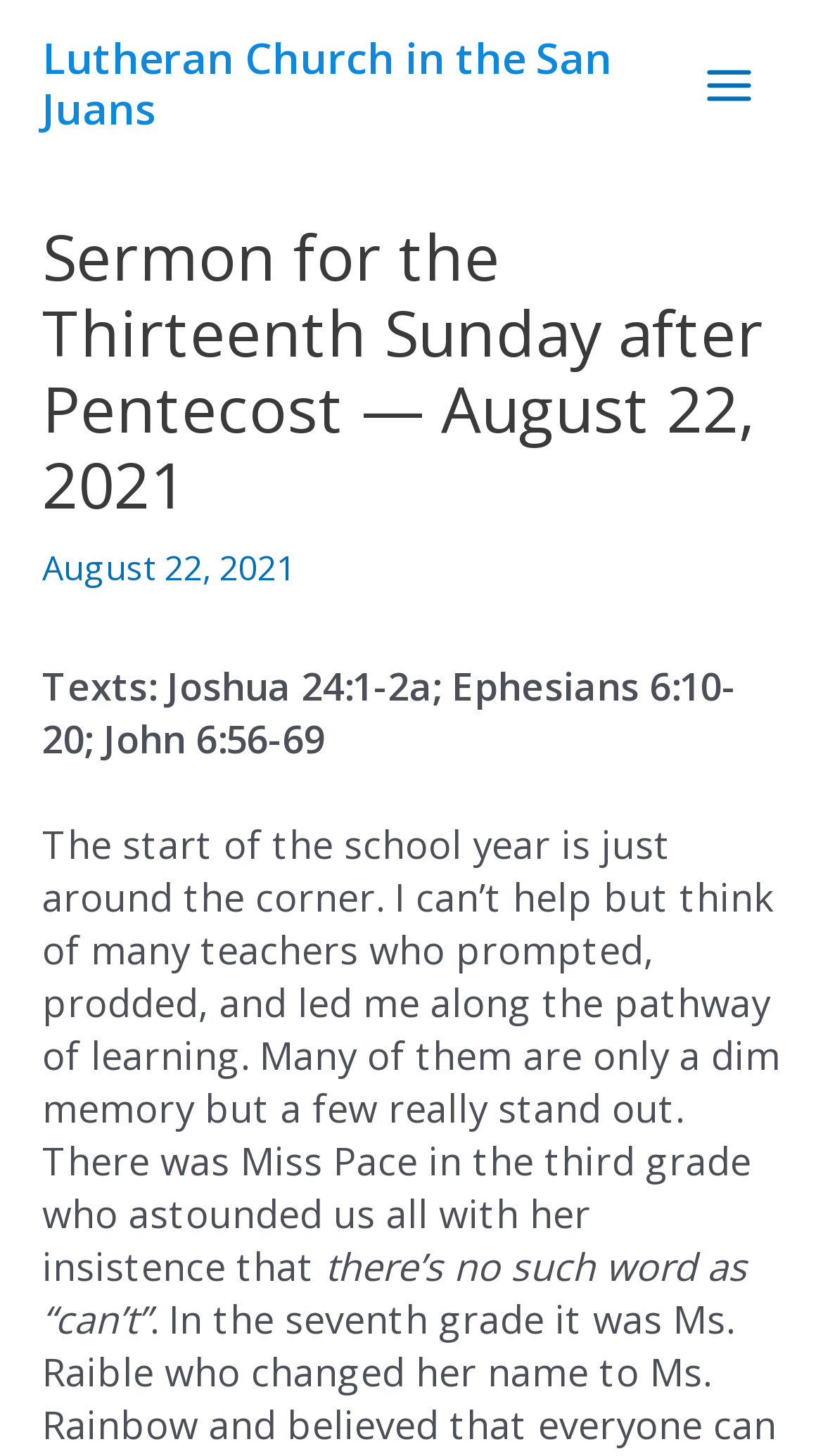Generate a thorough caption that explains the contents of the webpage.

The webpage appears to be a sermon or a blog post from the Lutheran Church in the San Juans. At the top left of the page, there is a link to the church's website. Next to it, on the top right, is a button labeled "Main Menu" with an accompanying image. 

Below the top section, there is a header that spans the width of the page, containing a heading that reads "Sermon for the Thirteenth Sunday after Pentecost — August 22, 2021". 

Underneath the header, there are four blocks of text. The first block lists the scripture references for the sermon, including Joshua 24:1-2a, Ephesians 6:10-20, and John 6:56-69. The second block is a single non-breaking space character. The third block is a paragraph that reflects on the start of the school year and the influence of teachers on the author's life. The fourth block continues the reflection, mentioning a specific teacher, Miss Pace, who instilled confidence in her students. 

At the very bottom of the page, there is a section labeled "Post navigation", which suggests that there may be additional content or related posts available.